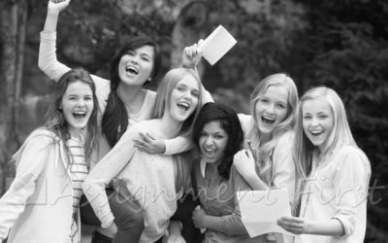What is the mood of the women in the image?
Give a detailed response to the question by analyzing the screenshot.

The expressions on the women's faces and their body language suggest that they are feeling joyful and excited, as they are laughing and celebrating together.